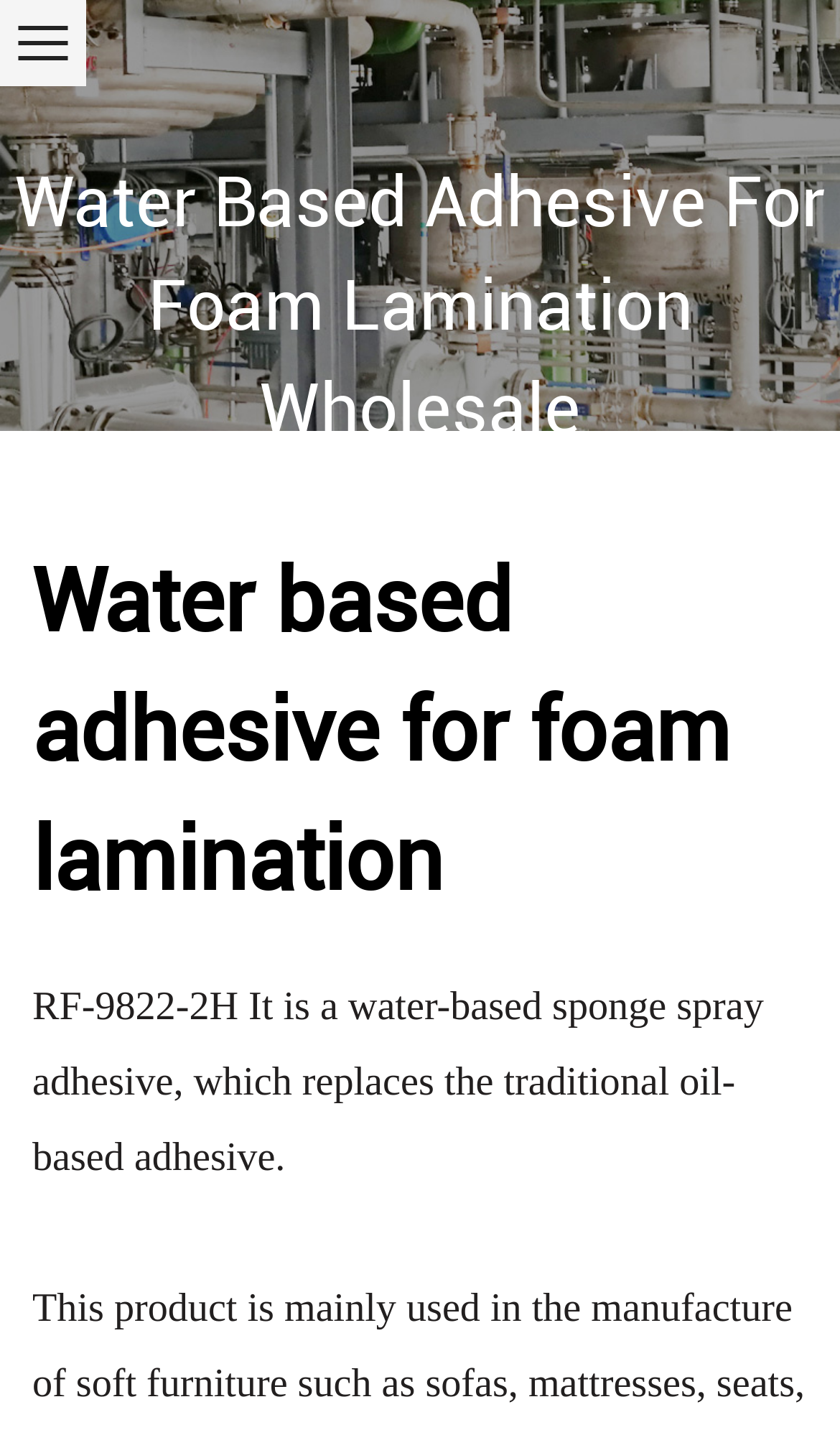Provide an in-depth caption for the contents of the webpage.

The webpage is about Zhejiang Ruico Advanced Materials Co., Ltd, a China-based manufacturer and supplier of water-based adhesives for foam lamination. 

At the top of the page, there is a heading that reads "Water Based Adhesive For Foam Lamination Wholesale". Below this heading, there is a navigation menu with three elements: a "Home" link, a separator, and a "Products" link. 

To the right of the navigation menu, there is a brief description of the product, which is a water-based adhesive for foam lamination. 

Further down the page, there is another heading with the same title as the first one, "Water based adhesive for foam lamination". Below this heading, there is a detailed description of the product, which is identified as RF-9822-2H. The description explains that it is a water-based sponge spray adhesive that replaces traditional oil-based adhesives, and it is mainly used in a specific industry or application.